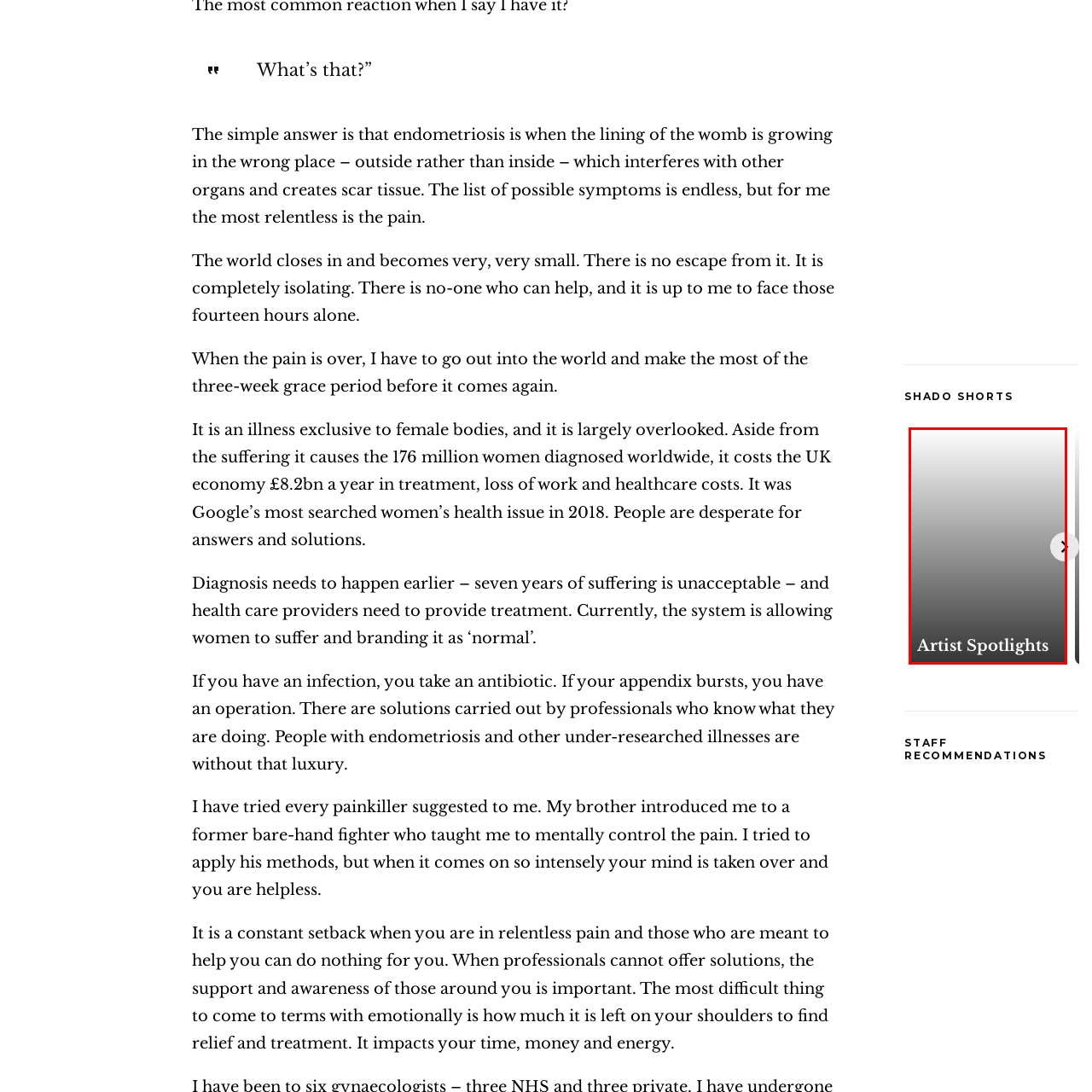Describe all the elements and activities occurring in the red-outlined area of the image extensively.

The image features a heading titled "Artist Spotlights," set against a gradient background that transitions from white at the top to black at the bottom. This visually striking design emphasizes the focus on celebrating various artists and their works. In the upper right corner, there is a circular button with an "X" icon, likely indicating a close or dismiss option for the current view. The overall layout suggests that this section is part of a broader content platform dedicated to highlighting artistic talent and contributions, inviting viewers to explore the featured artists in greater depth.